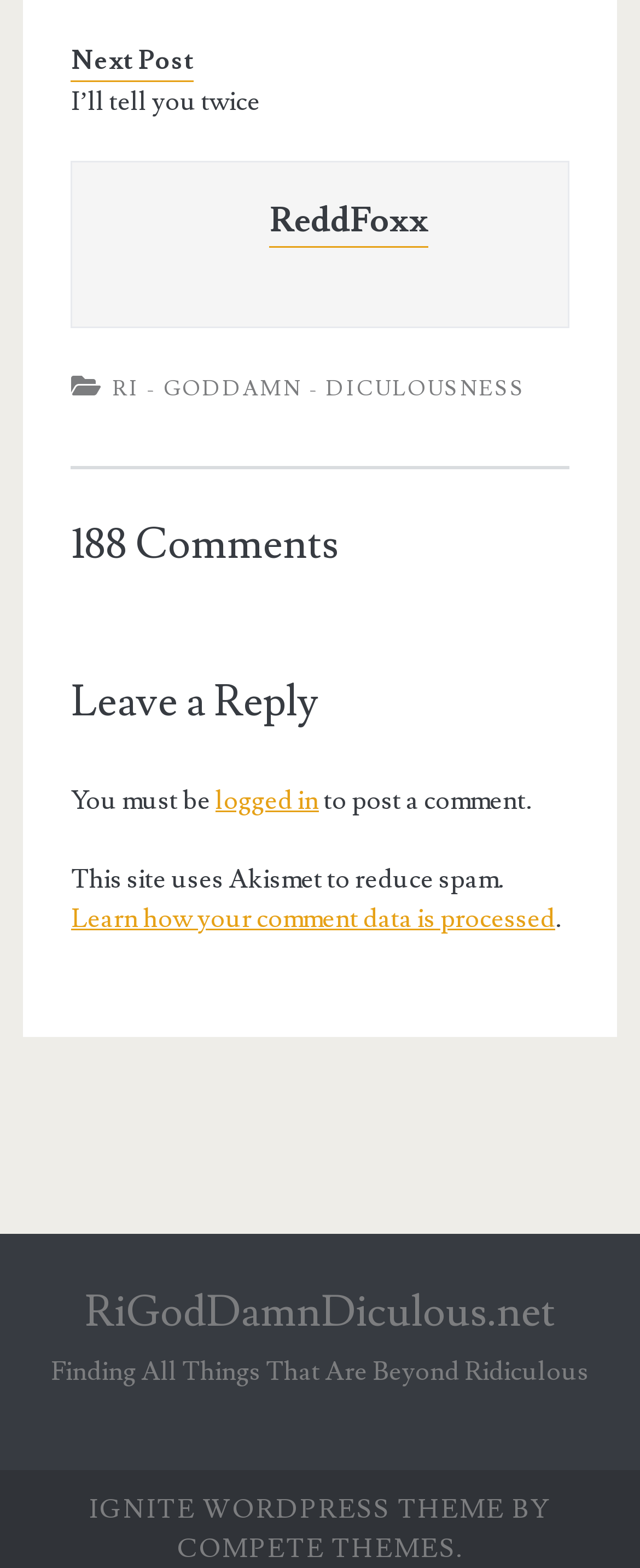Determine the bounding box coordinates of the clickable region to carry out the instruction: "Click on the 'Next Post' button".

[0.111, 0.028, 0.303, 0.049]